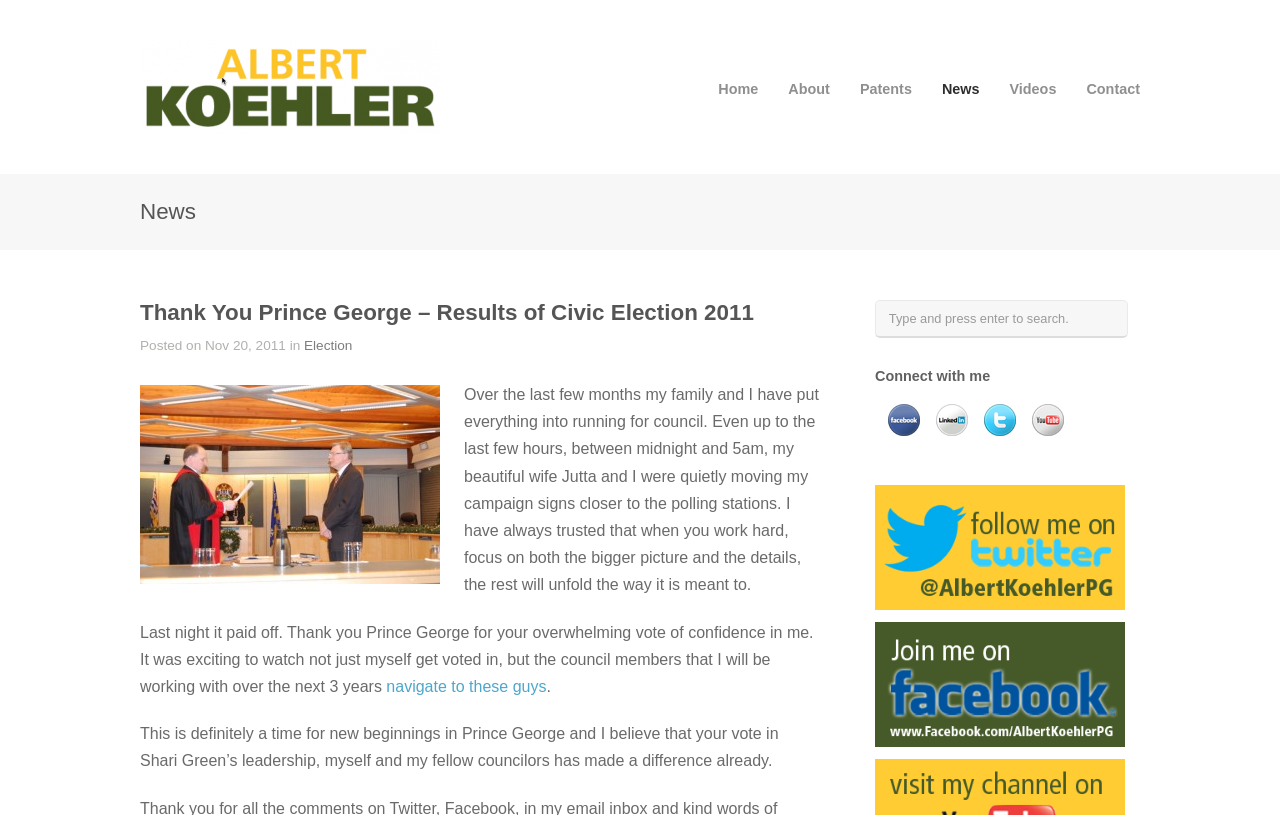What is the tone of the article?
Carefully analyze the image and provide a detailed answer to the question.

The tone of the article can be inferred from the text content, which expresses gratitude and appreciation towards the people of Prince George for their vote of confidence. The use of phrases such as 'Thank you Prince George' and 'overwhelming vote of confidence' suggests a tone of gratitude and appreciation.